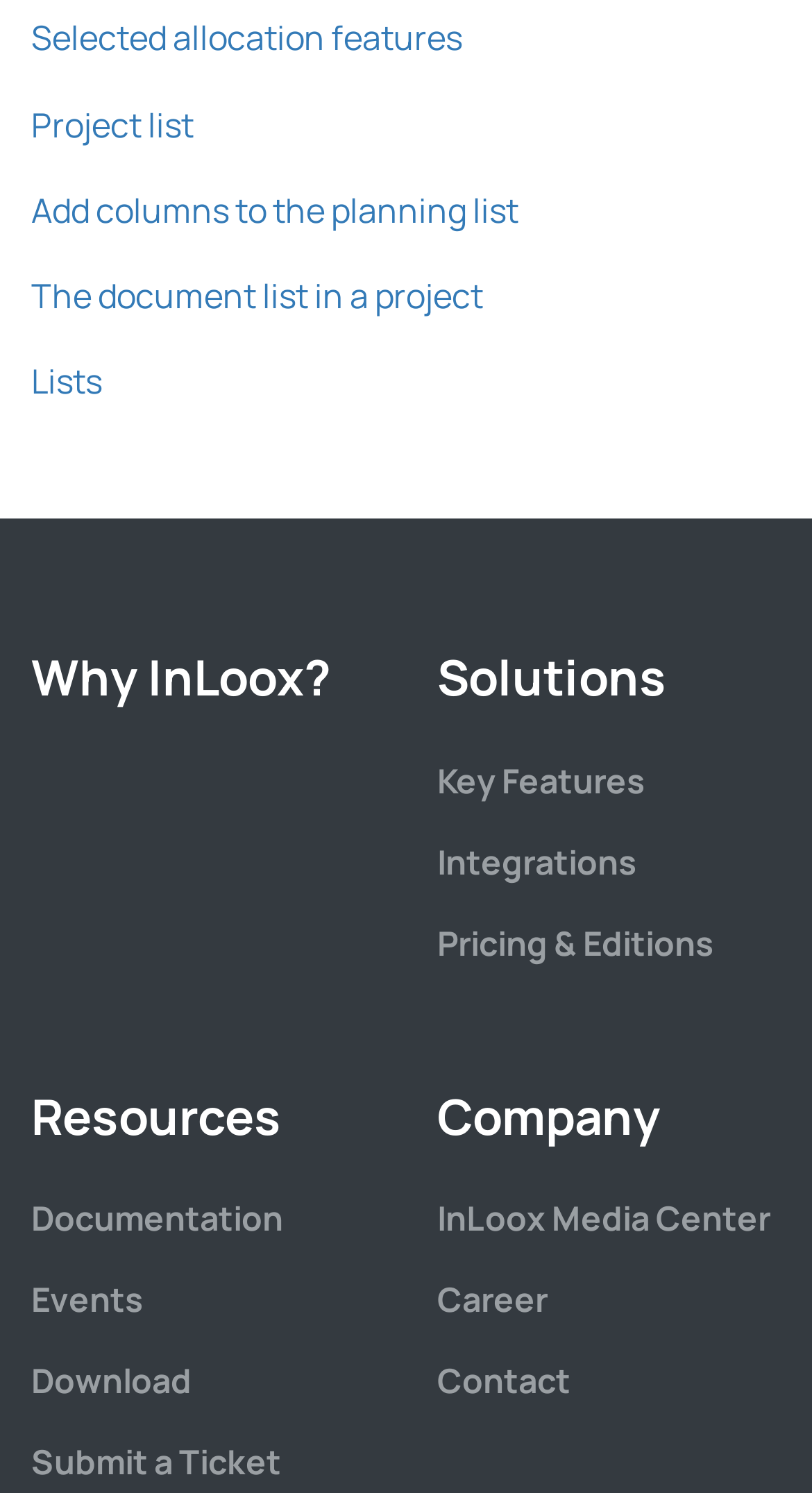Respond to the following question with a brief word or phrase:
What is the first item in the bottom menu?

Resources